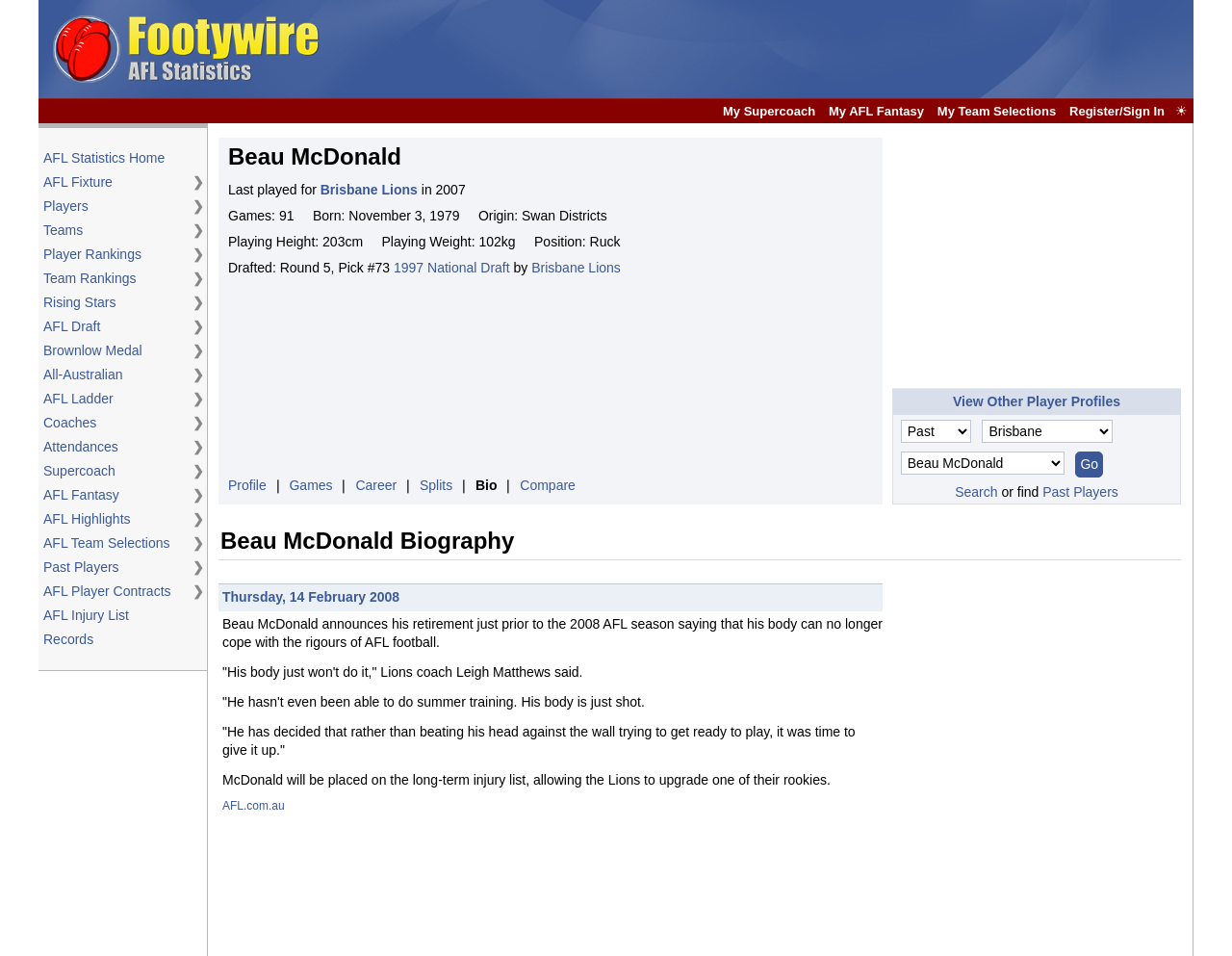Determine the bounding box coordinates for the region that must be clicked to execute the following instruction: "Click on Advertisement".

[0.397, 0.007, 0.966, 0.098]